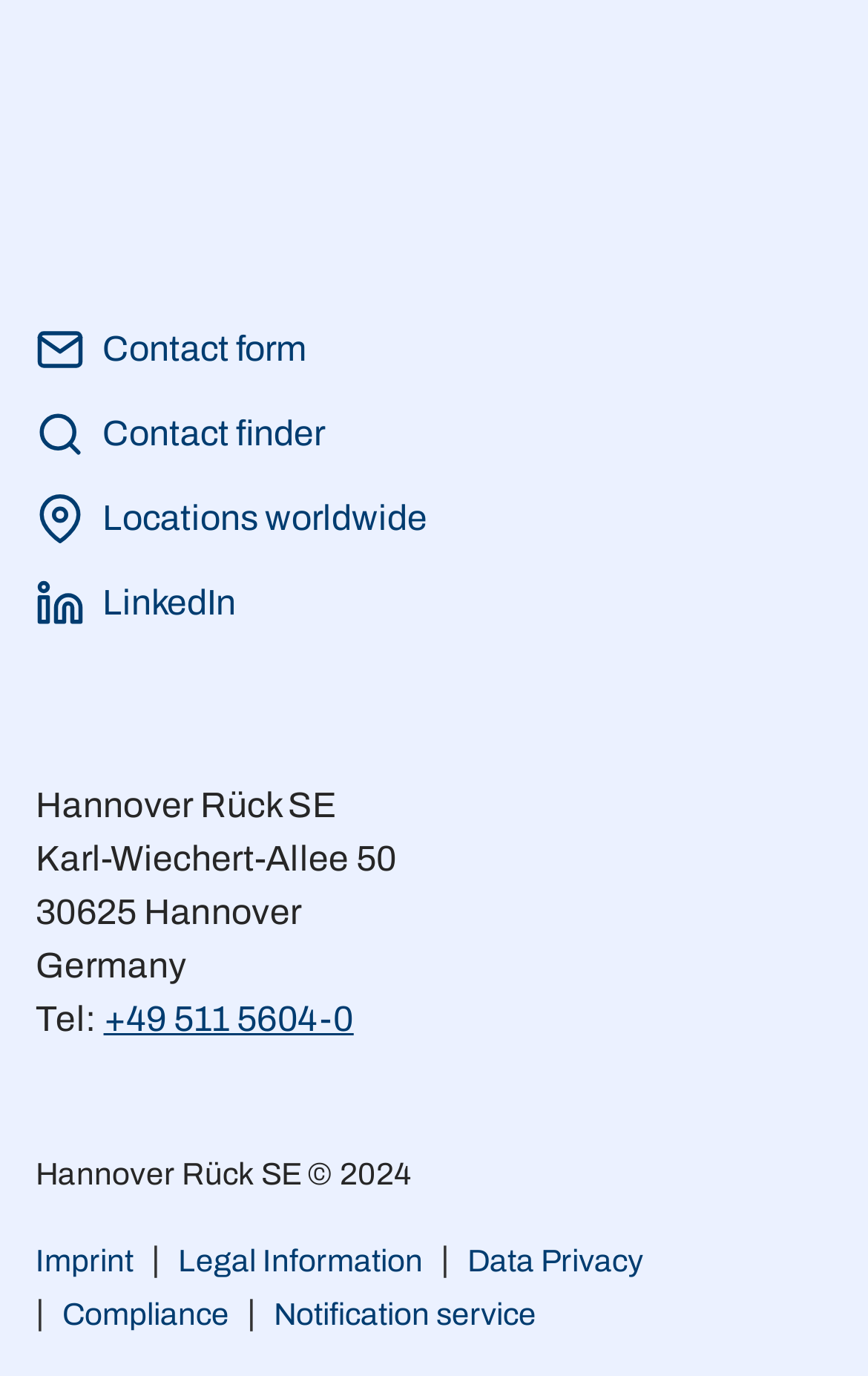What is the copyright year of the company?
Answer the question with just one word or phrase using the image.

2024